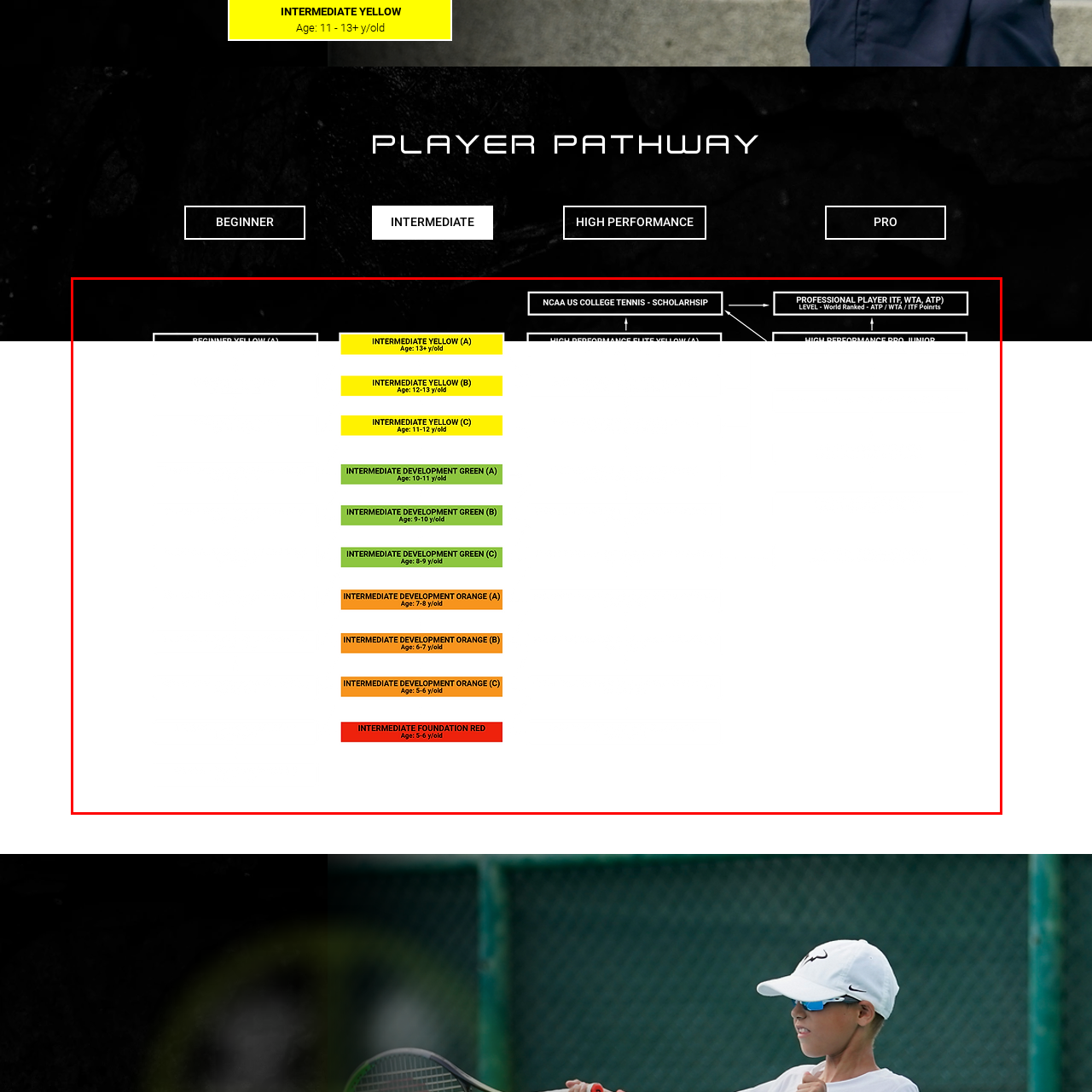Please provide a comprehensive description of the image highlighted by the red bounding box.

The image presents a diagram labeled "INTERMEDIATE YELLOW," specifically outlining age group classifications for players aged 11 to 13 years. The chart categorizes various skill levels, including "INTERMEDIATE YELLOW (C)" for ages 11-12 and "INTERMEDIATE YELLOW (B)" for ages 12-13. Each category is visually distinguished through a color-coded system, with yellow tones representing intermediate levels. This structured layout aids in understanding the progression pathways for youth tennis players, emphasizing the significance of growth and age-specific training in the sport. Adjacent categories detail development levels for younger players, creating a comprehensive framework for player development in tennis.